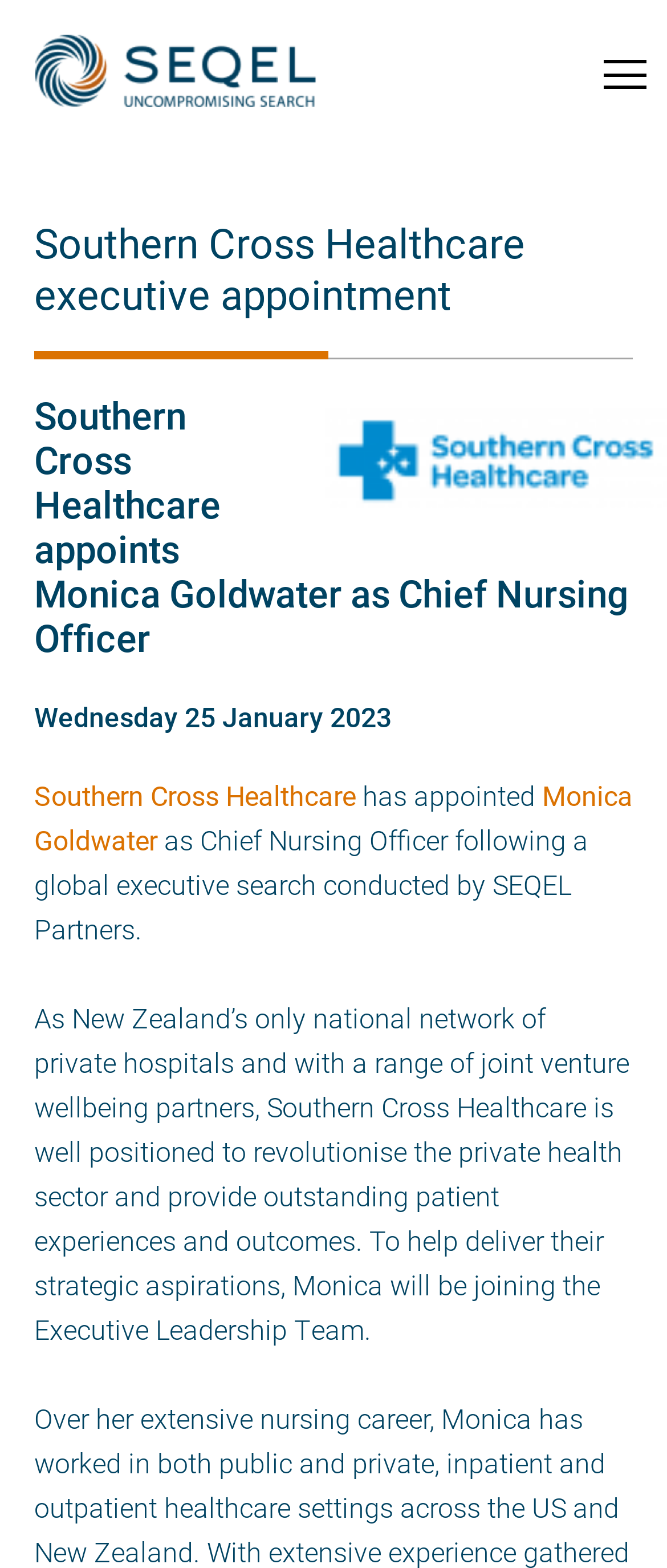Summarize the webpage with intricate details.

The webpage is about Southern Cross Healthcare's executive appointment, specifically the appointment of Monica Goldwater as Chief Nursing Officer. At the top-left corner, there is a link labeled "test" accompanied by an image with the same label. On the top-right corner, there is a button with no label.

Below the top section, there is a heading that reads "Southern Cross Healthcare executive appointment". To the right of this heading, there is an image with no alternative text. Below the image, there is another heading that reads "Southern Cross Healthcare appoints Monica Goldwater as Chief Nursing Officer".

On the left side of the page, there is a section that displays the date "Wednesday 25 January 2023". Below the date, there are three links: "Southern Cross Healthcare", "Monica Goldwater", and a paragraph of text that describes Monica Goldwater's new role as Chief Nursing Officer.

The main content of the page is a paragraph that describes Southern Cross Healthcare's position in the private health sector and how Monica Goldwater will help deliver their strategic aspirations as part of the Executive Leadership Team. This paragraph is located below the links and takes up most of the page's content area.